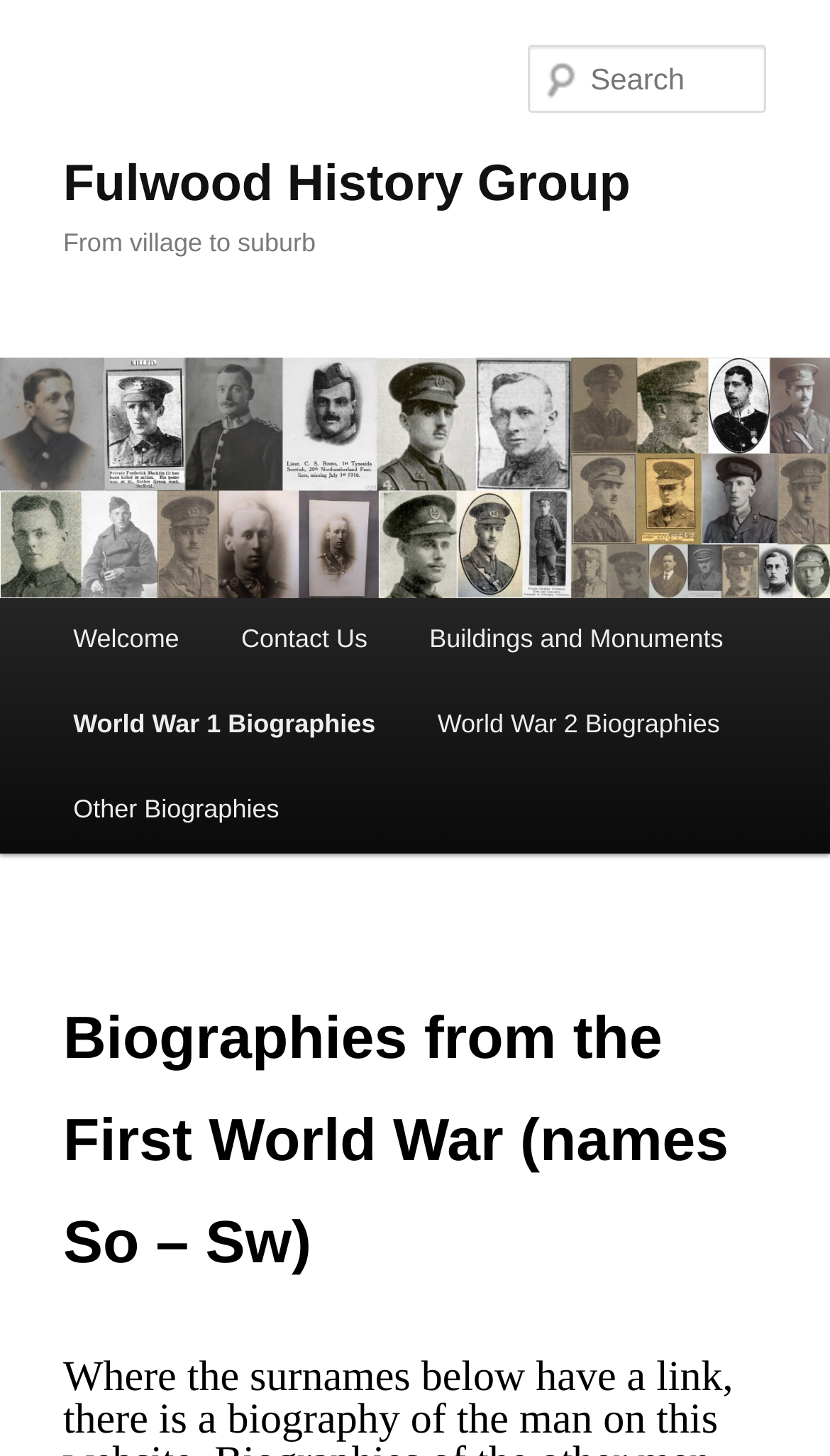Bounding box coordinates must be specified in the format (top-left x, top-left y, bottom-right x, bottom-right y). All values should be floating point numbers between 0 and 1. What are the bounding box coordinates of the UI element described as: Other Biographies

[0.051, 0.527, 0.374, 0.586]